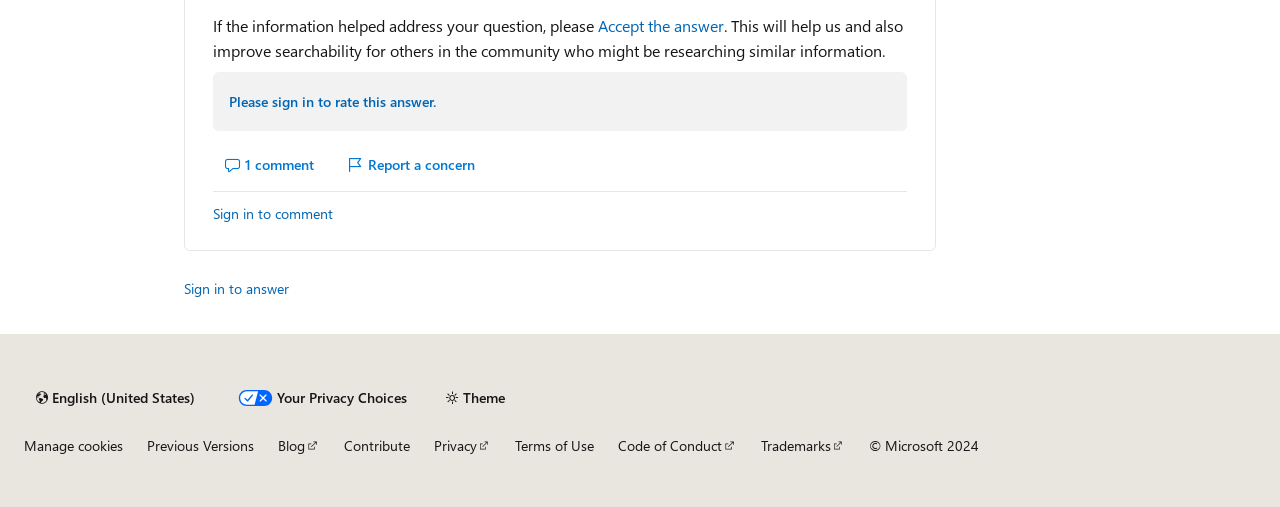Please identify the bounding box coordinates of the clickable element to fulfill the following instruction: "Sign in to answer". The coordinates should be four float numbers between 0 and 1, i.e., [left, top, right, bottom].

[0.144, 0.545, 0.226, 0.595]